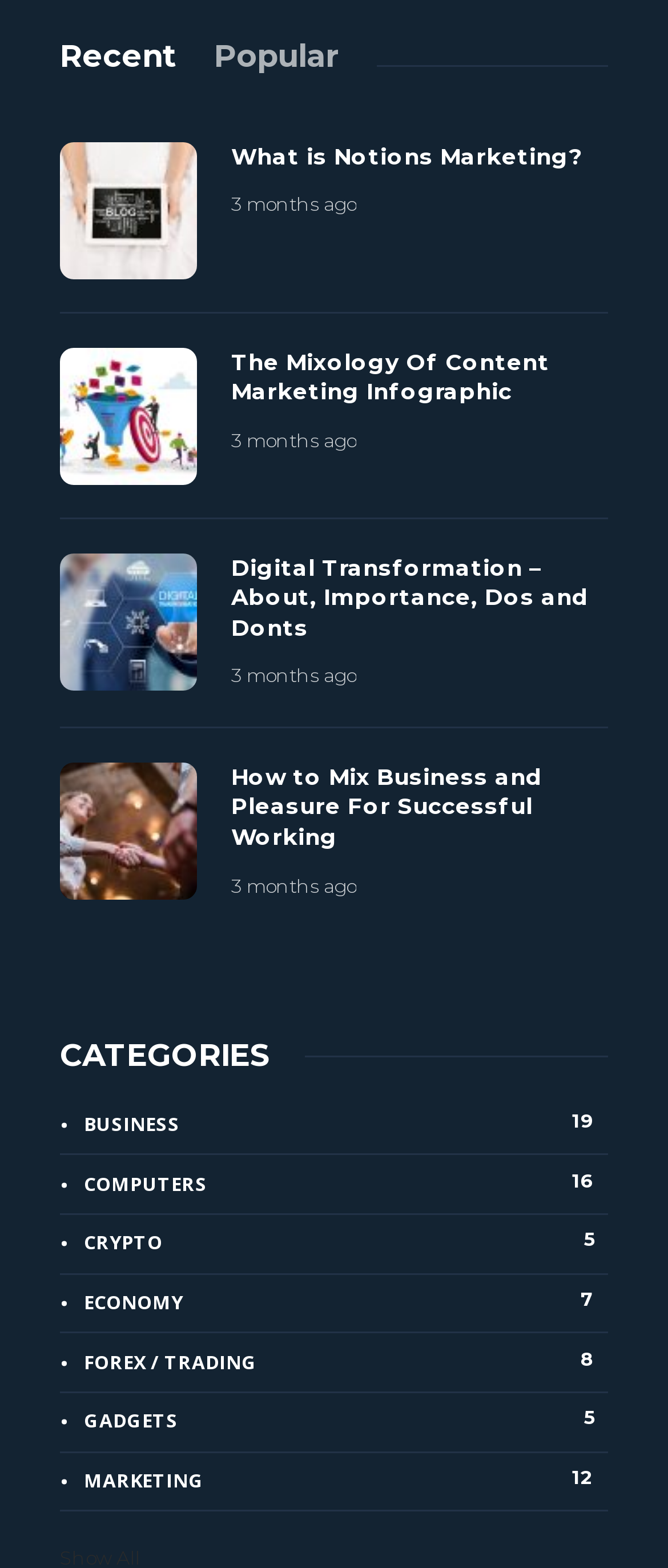Please find the bounding box coordinates of the element's region to be clicked to carry out this instruction: "Explore 'CATEGORIES' section".

[0.09, 0.661, 0.91, 0.685]